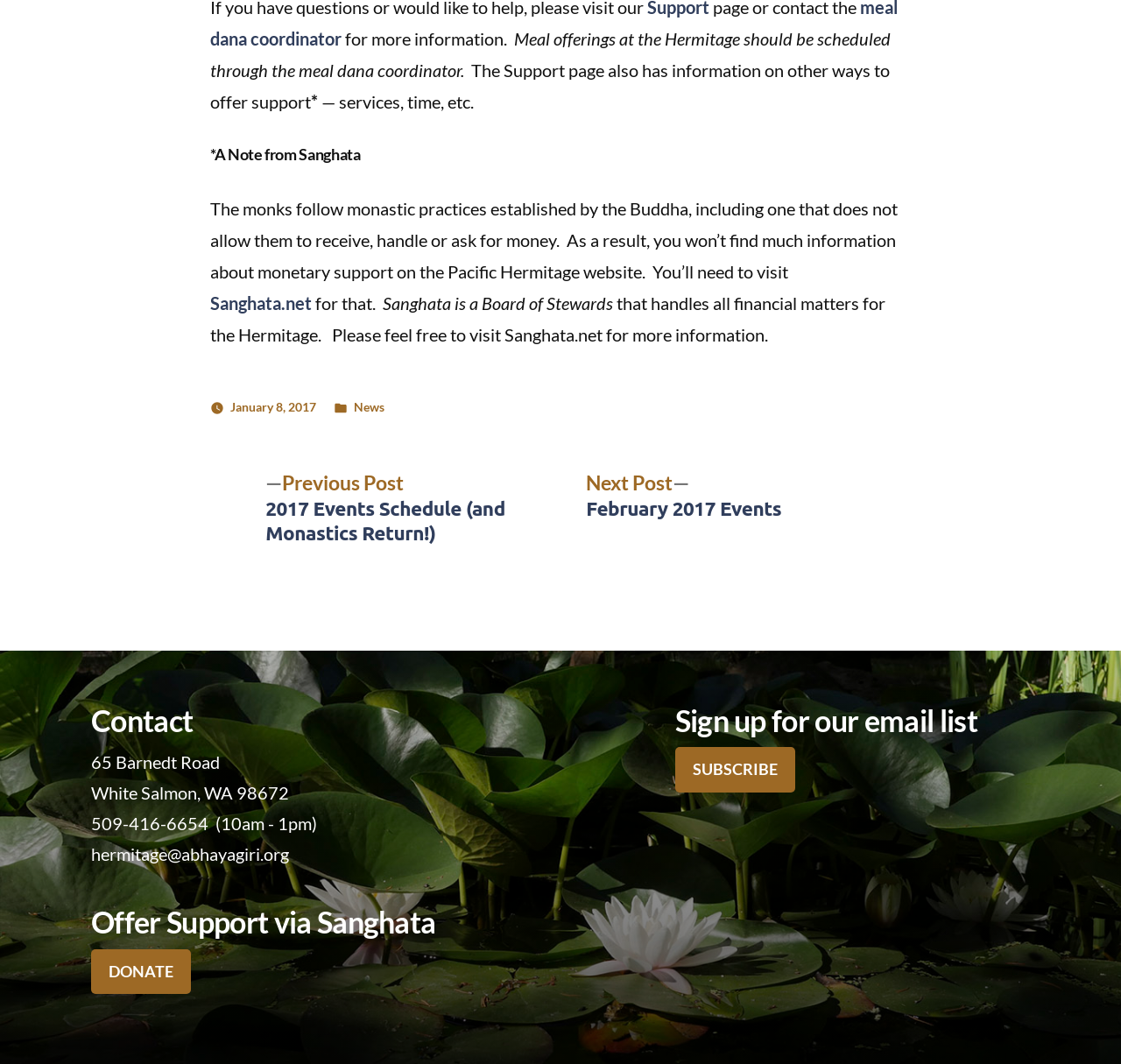Please identify the bounding box coordinates of the element I need to click to follow this instruction: "check the contact information".

[0.081, 0.661, 0.283, 0.694]